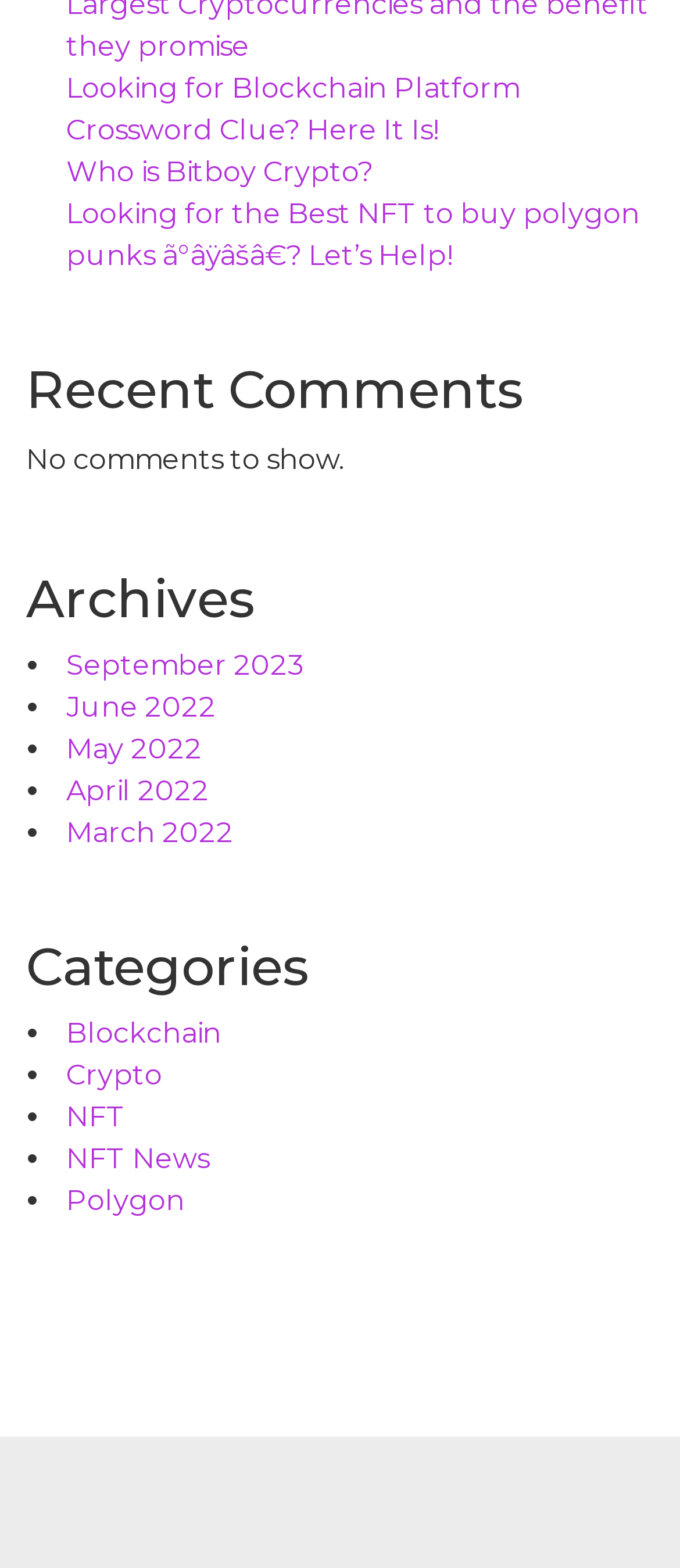Specify the bounding box coordinates for the region that must be clicked to perform the given instruction: "Read about Polygon".

[0.097, 0.755, 0.272, 0.776]